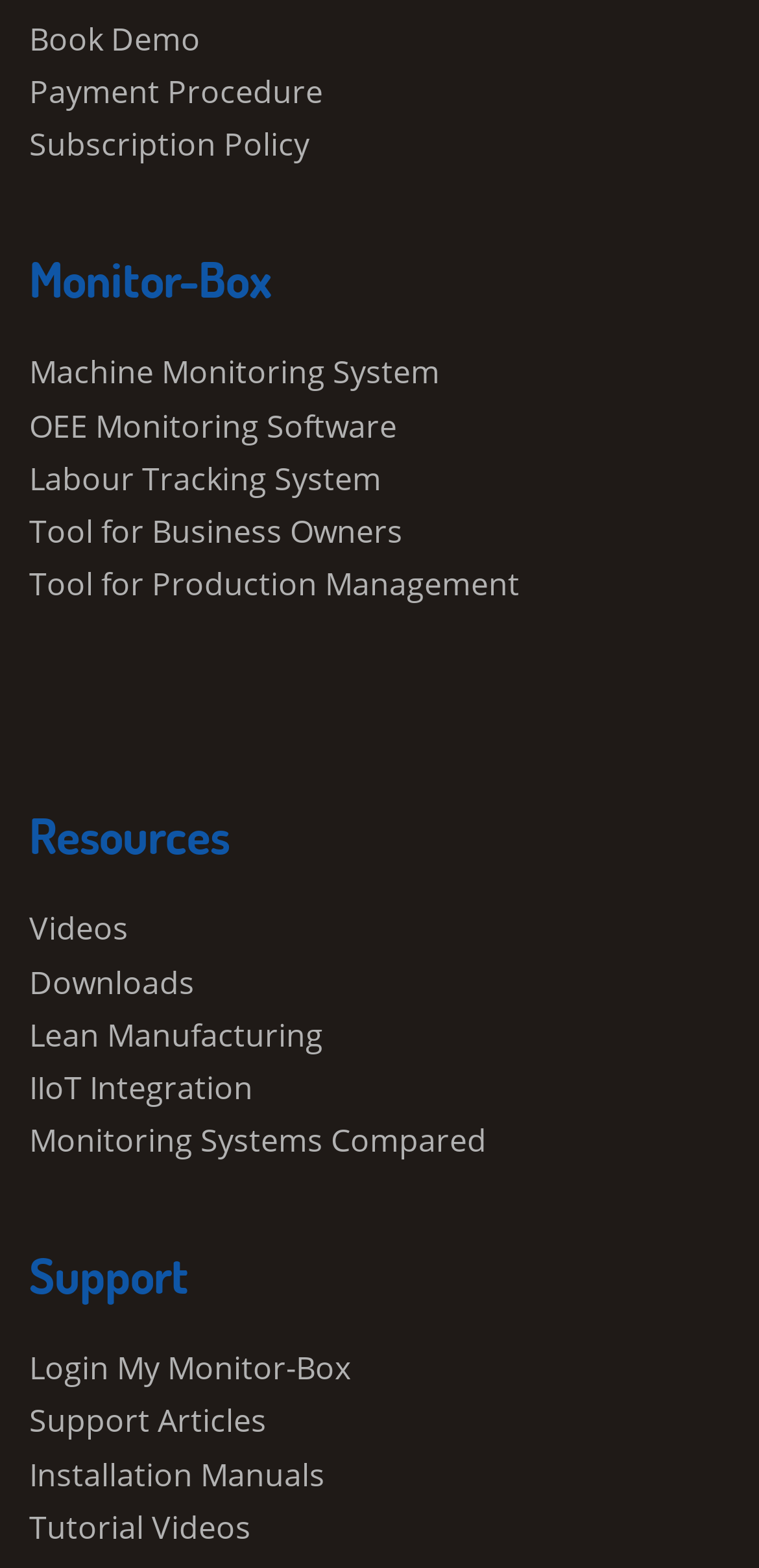Identify the bounding box coordinates of the clickable region to carry out the given instruction: "Explore Lean Manufacturing resources".

[0.038, 0.646, 0.426, 0.673]